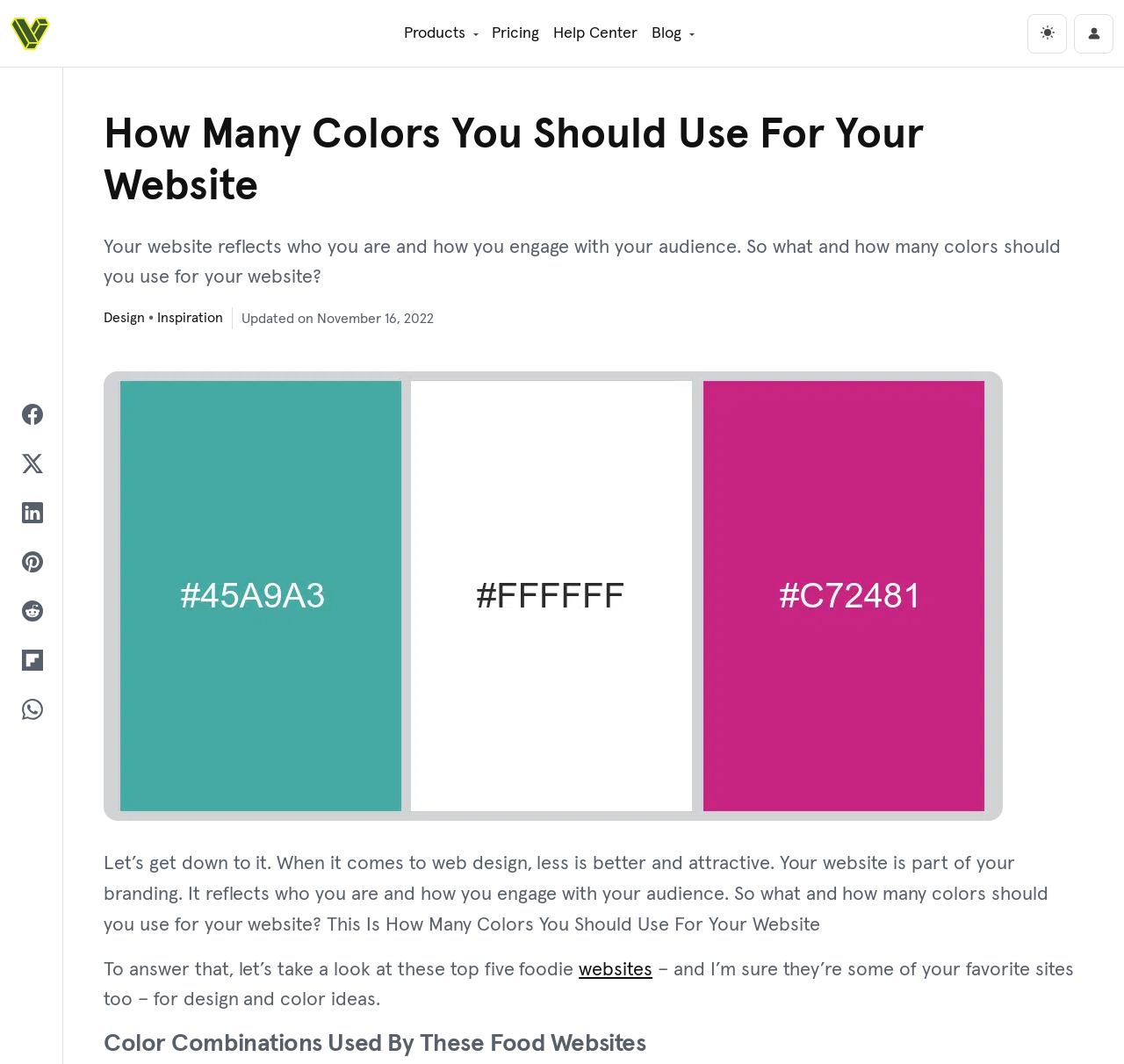Generate a thorough description of the webpage.

The webpage is about website design and color usage, specifically discussing how many colors one should use for their website. At the top, there is a main navigation menu with links to "Products", "Pricing", "Help Center", and "Blog". On the top right, there is a button to switch to a dark mode and a link to the user's account, accompanied by a small image.

Below the navigation menu, there is a large heading that reads "How Many Colors You Should Use For Your Website". This is followed by a brief introduction to the topic, which explains that a website reflects its owner's identity and engagement with their audience.

To the right of the introduction, there are several links to related topics, including "Design" and "Inspiration", separated by bullet points. Below these links, there is a note indicating that the article was updated on November 16, 2022.

The main content of the webpage is an article that discusses the importance of color usage in web design. The article is accompanied by a large image that takes up most of the page. The text explains that less is better when it comes to web design and that the website is part of one's branding. It then asks the question of how many colors one should use for their website and promises to provide an answer.

Further down the page, there is a section titled "Color Combinations Used By These Food Websites", which suggests that the article will explore design and color ideas from popular food websites.